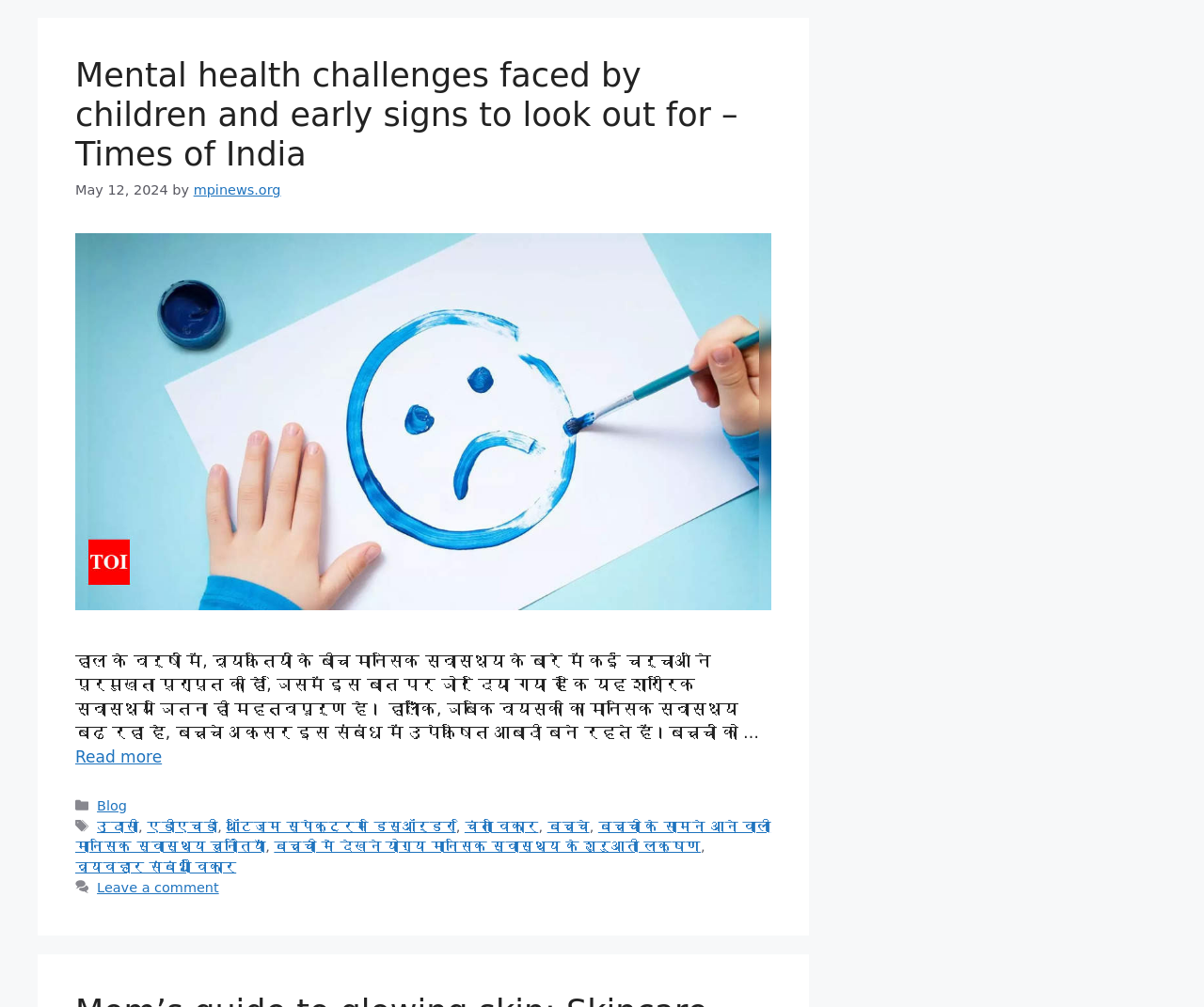Locate the bounding box coordinates of the element you need to click to accomplish the task described by this instruction: "Read the article about mental health challenges faced by children".

[0.062, 0.056, 0.613, 0.172]